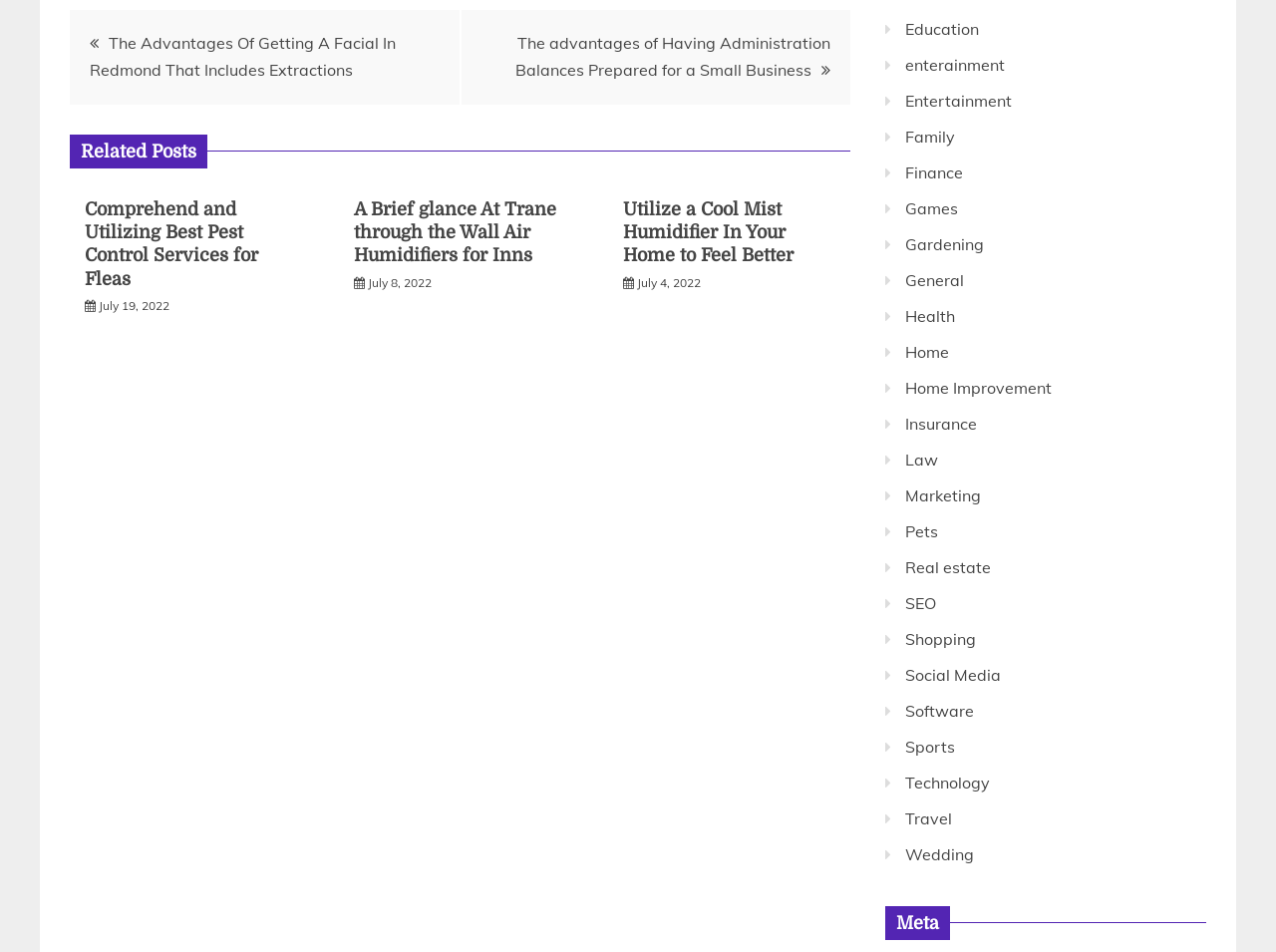Determine the bounding box for the described HTML element: "Shopping". Ensure the coordinates are four float numbers between 0 and 1 in the format [left, top, right, bottom].

[0.709, 0.66, 0.765, 0.681]